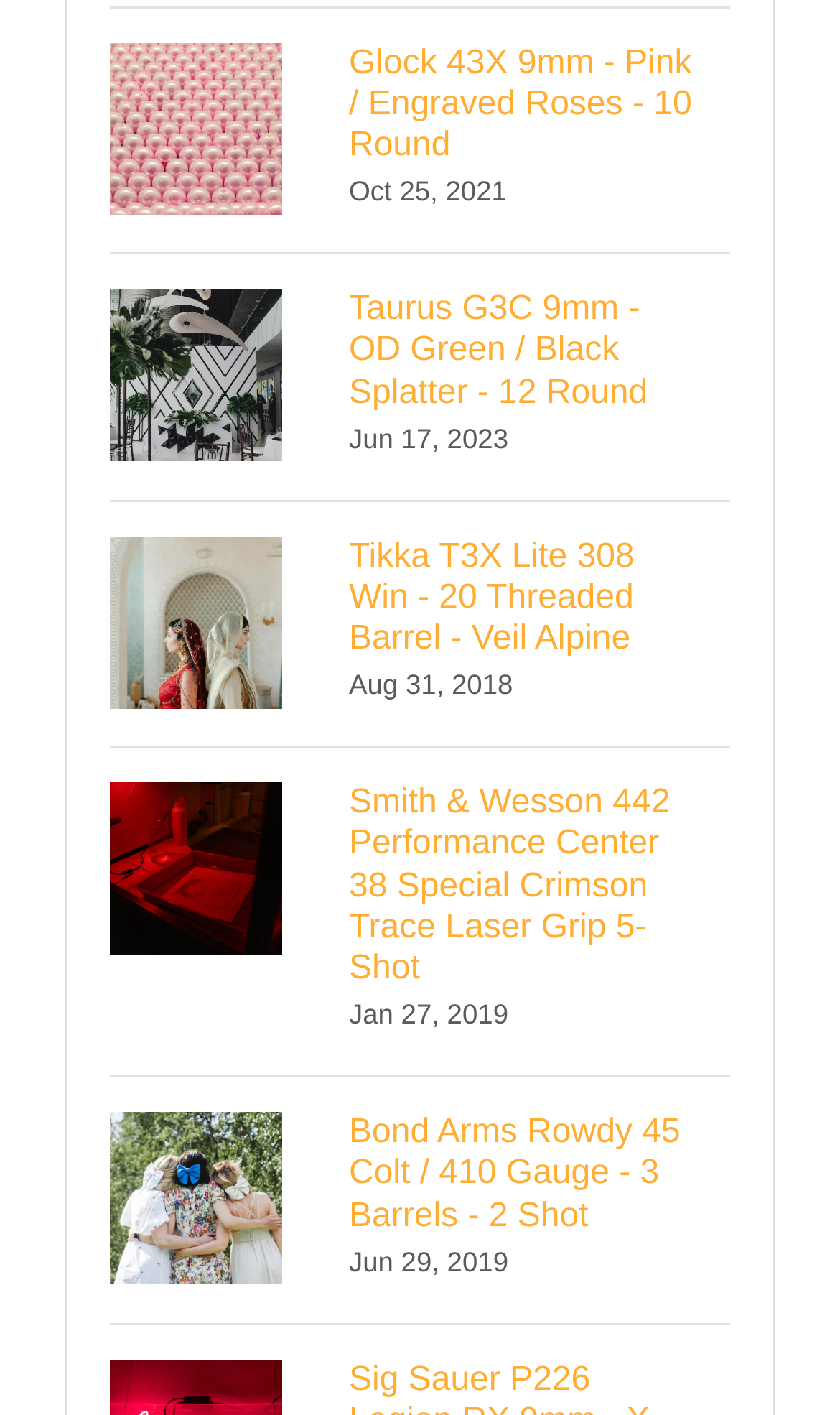Examine the image carefully and respond to the question with a detailed answer: 
What is the caliber of the first gun?

The first link on the webpage has a heading 'Glock 43X 9mm - Pink / Engraved Roses - 10 Round', which indicates that the caliber of the first gun is 9mm.